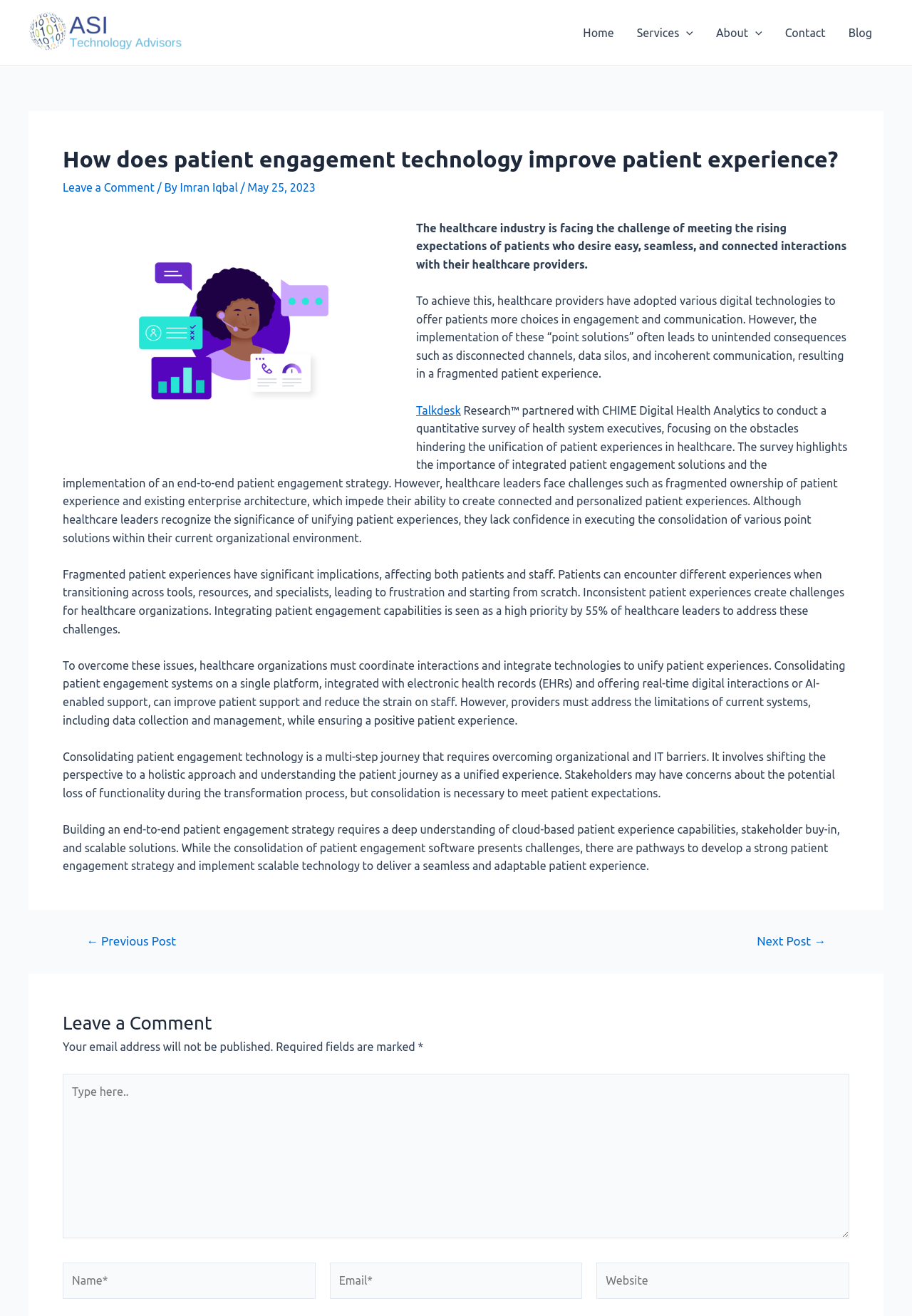How many paragraphs are there in the article?
Observe the image and answer the question with a one-word or short phrase response.

6